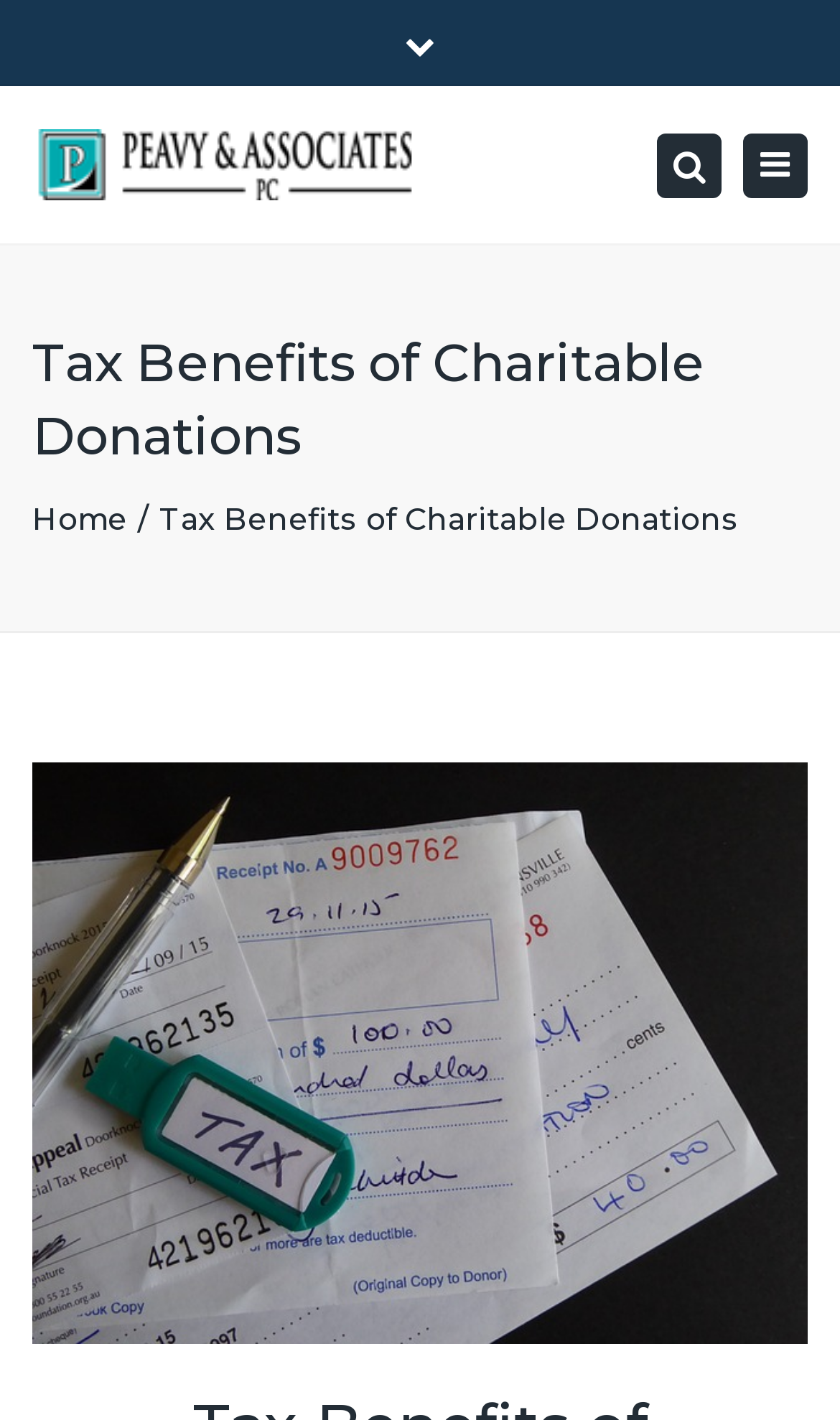Answer the question below in one word or phrase:
What is the email address of Peavy and Associates, PC?

peavy@peavyandassociates.com